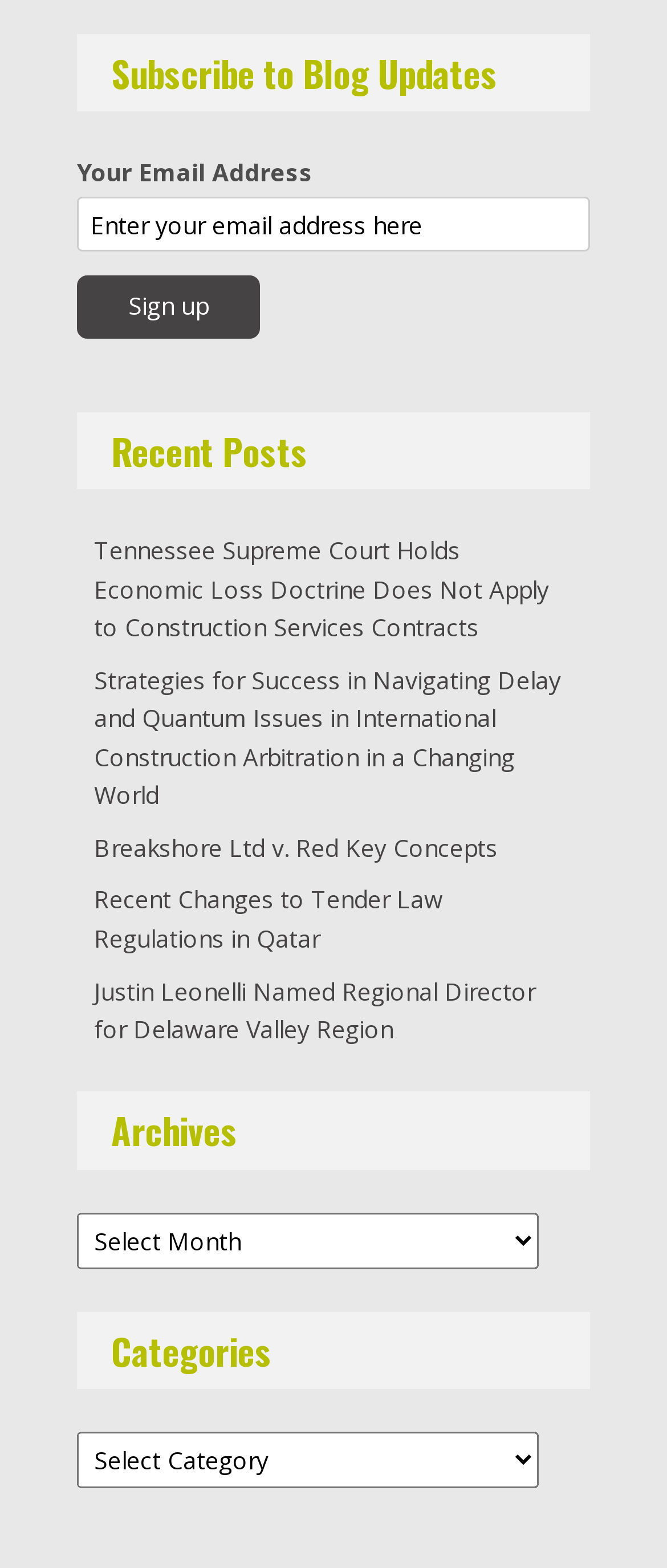Please locate the bounding box coordinates of the element's region that needs to be clicked to follow the instruction: "Read recent post about Tennessee Supreme Court". The bounding box coordinates should be provided as four float numbers between 0 and 1, i.e., [left, top, right, bottom].

[0.141, 0.341, 0.823, 0.41]